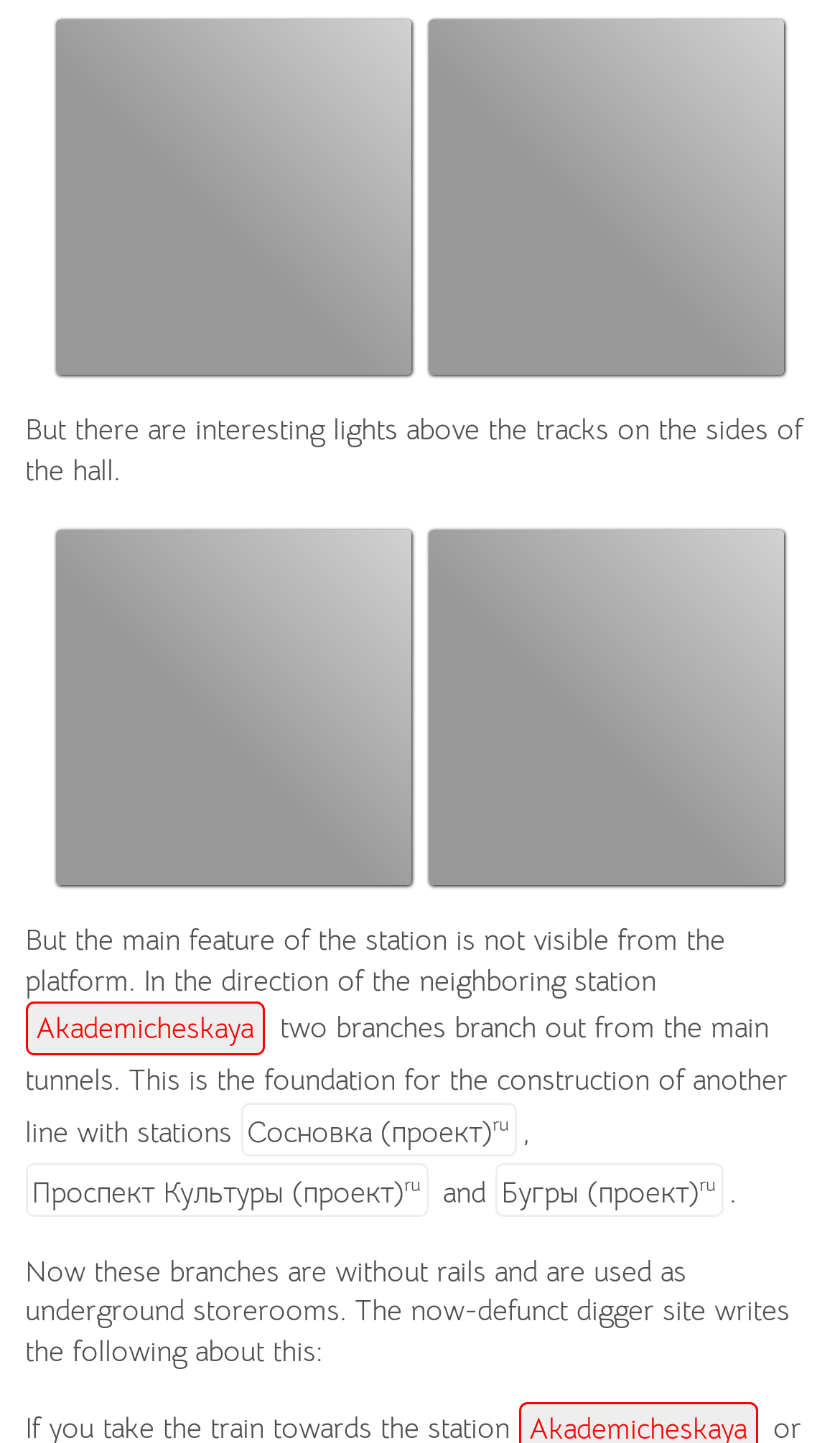What is the neighboring station?
Carefully examine the image and provide a detailed answer to the question.

The neighboring station is Akademicheskaya, as mentioned in the text 'In the direction of the neighboring station Akademicheskaya...'.